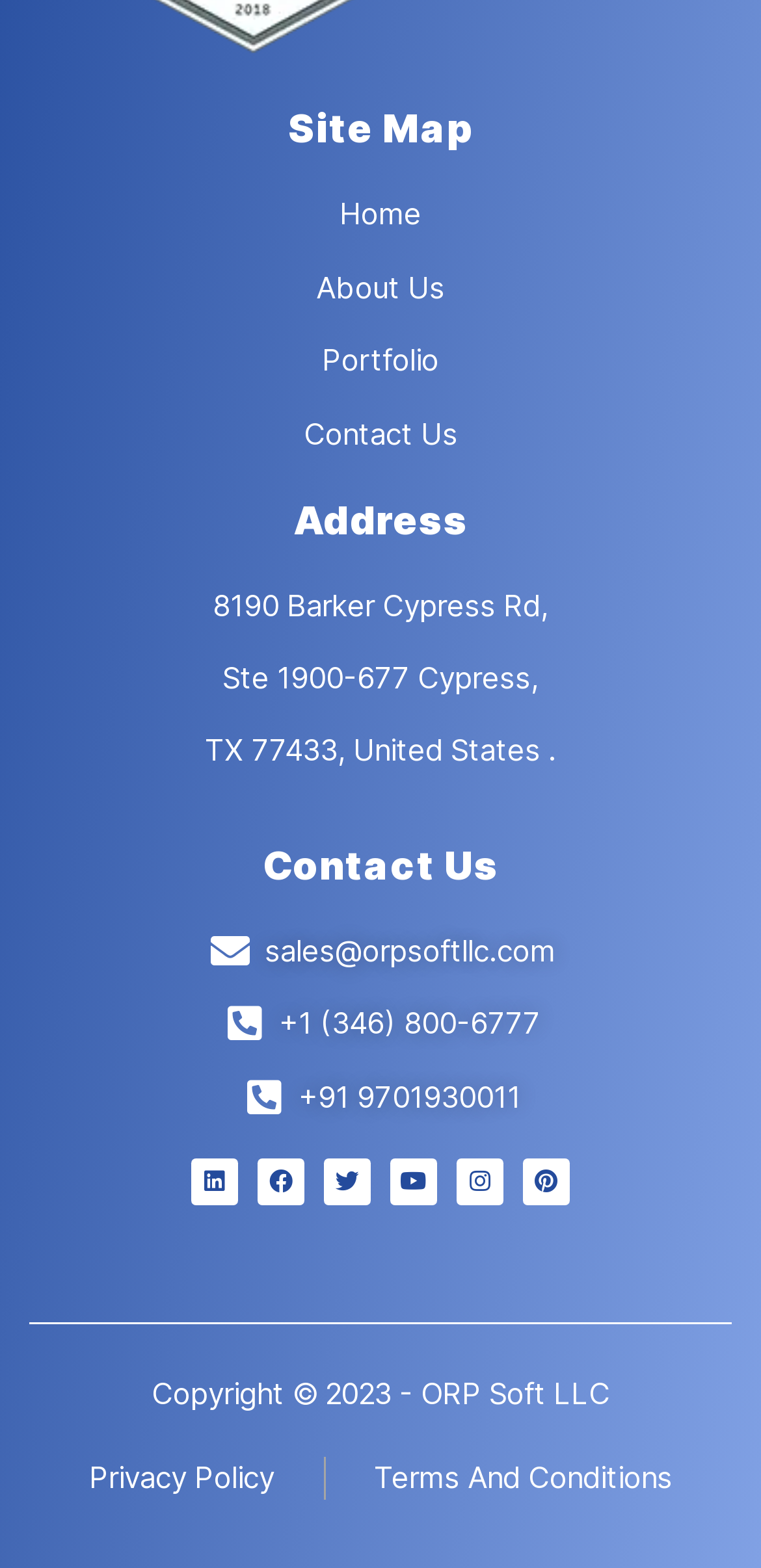Locate the bounding box coordinates of the UI element described by: "Terms And Conditions". Provide the coordinates as four float numbers between 0 and 1, formatted as [left, top, right, bottom].

[0.491, 0.929, 0.883, 0.957]